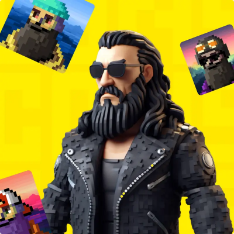Answer the following query concisely with a single word or phrase:
What do the pixelated avatars surrounding the character represent?

Digital culture and artistry